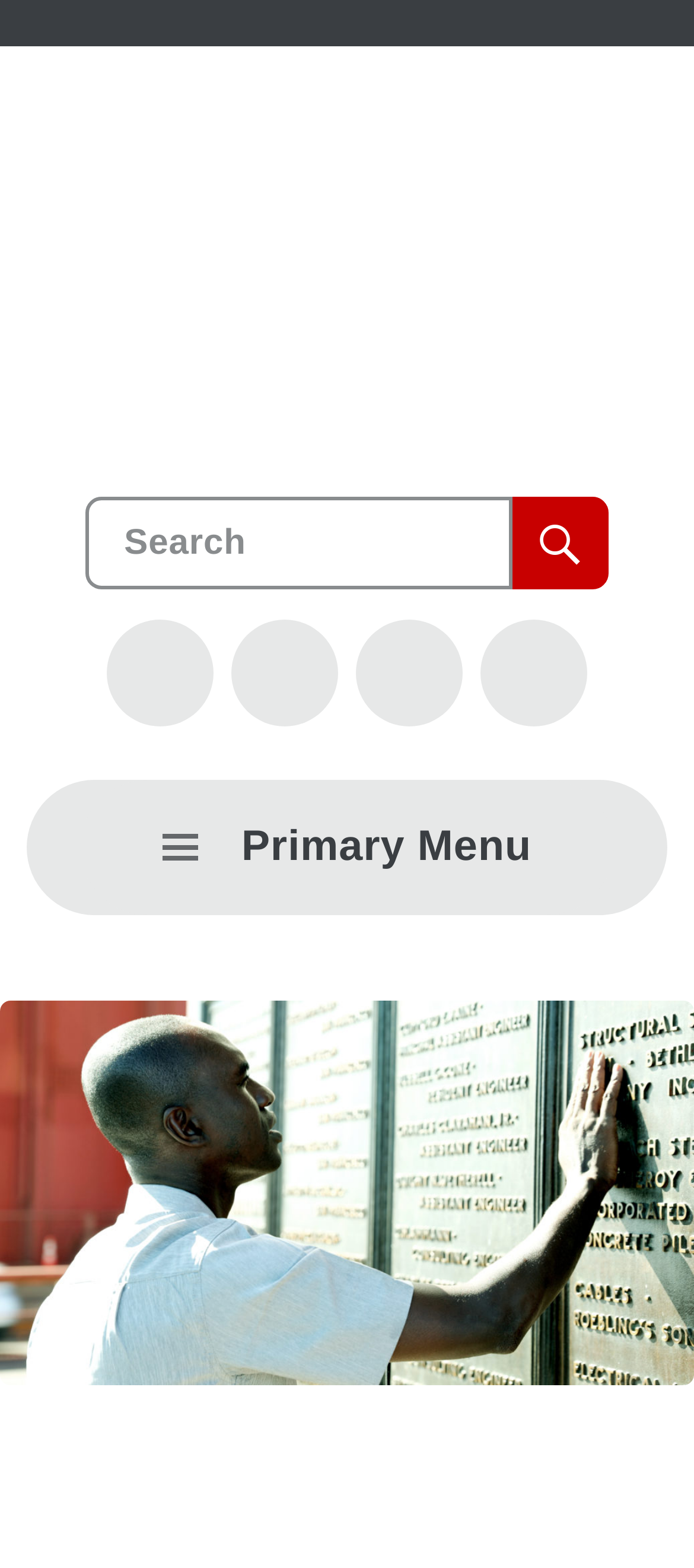Provide your answer to the question using just one word or phrase: What is the purpose of the search box?

To search the website